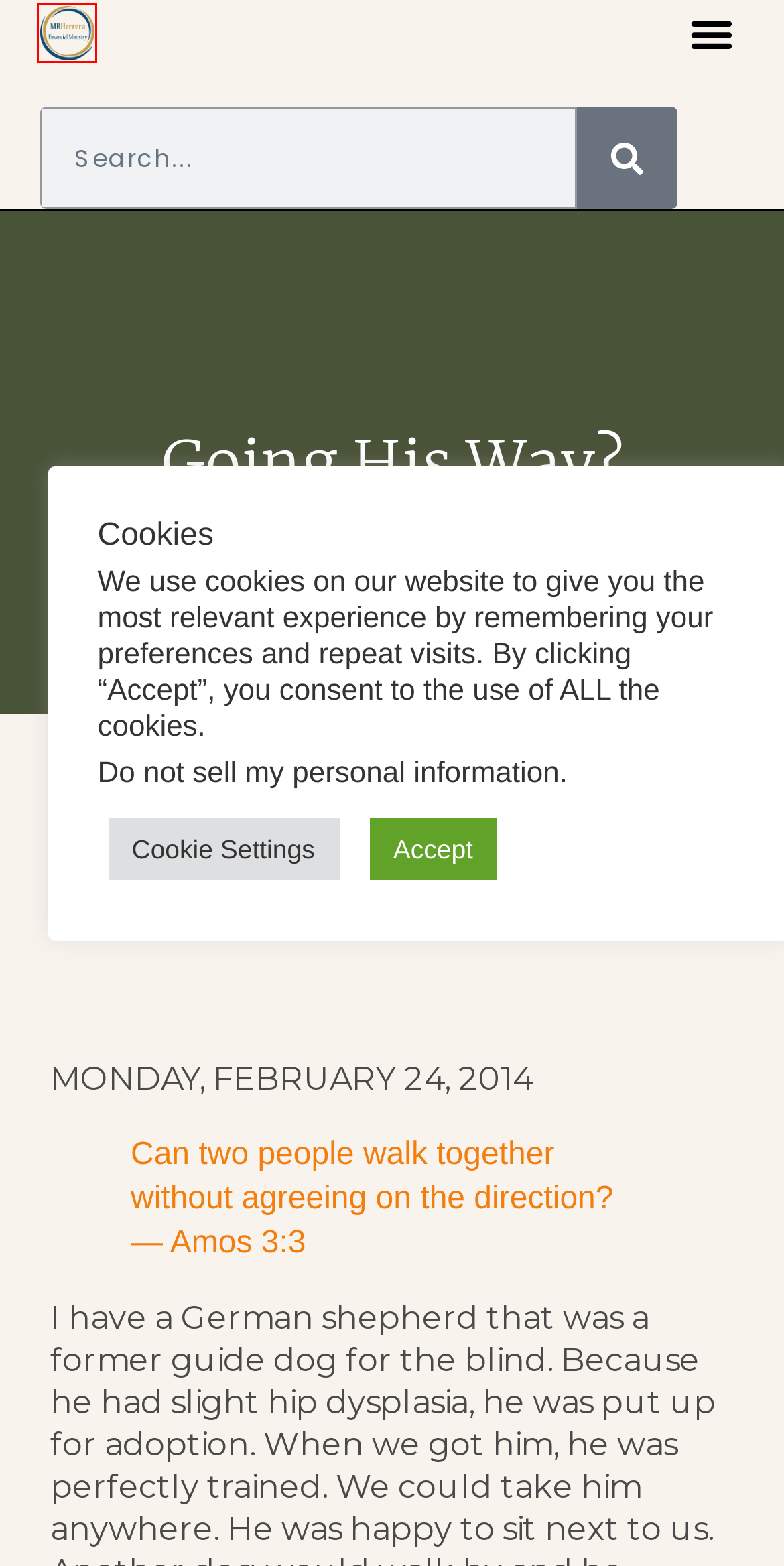You have received a screenshot of a webpage with a red bounding box indicating a UI element. Please determine the most fitting webpage description that matches the new webpage after clicking on the indicated element. The choices are:
A. MRHerrera – Financial Ministry
B. Dealing with Distraction – MRHerrera
C. Money Management Made Simple: The Ultimate Guide for Young Adults – MRHerrera
D. An Appointment with God – MRHerrera
E. February 24, 2014 – MRHerrera
F. Safeguarding Seniors – MRHerrera
G. RH – MRHerrera
H. Debt-Free College Degree – MRHerrera

A